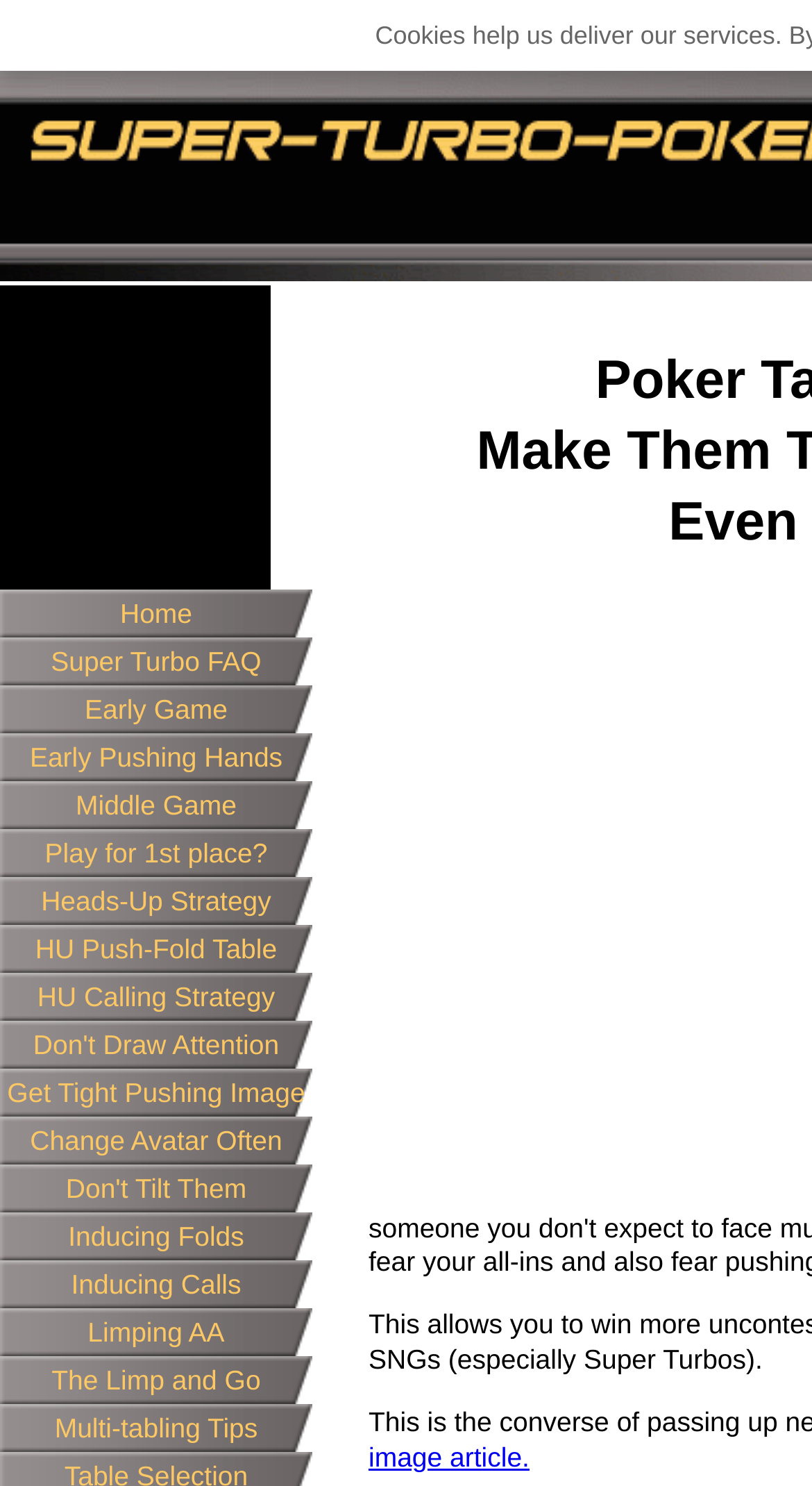Locate the bounding box coordinates of the area that needs to be clicked to fulfill the following instruction: "Skip to content". The coordinates should be in the format of four float numbers between 0 and 1, namely [left, top, right, bottom].

None